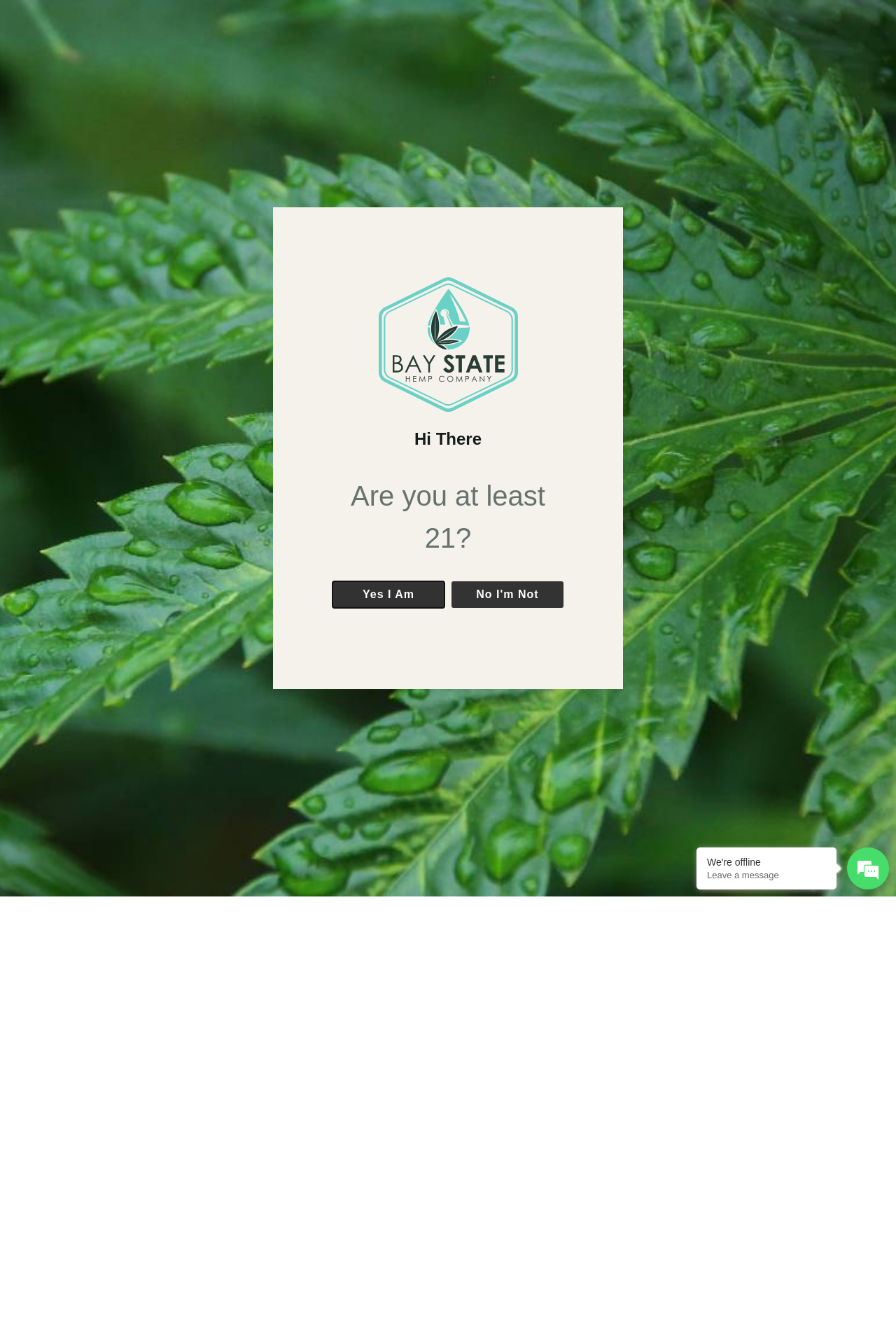What is the main topic of this webpage?
We need a detailed and exhaustive answer to the question. Please elaborate.

Based on the webpage content, the main topic is MCT Oil, which is discussed as a carrier oil for tinctures, its benefits, and how to use MCT oil-based tinctures.